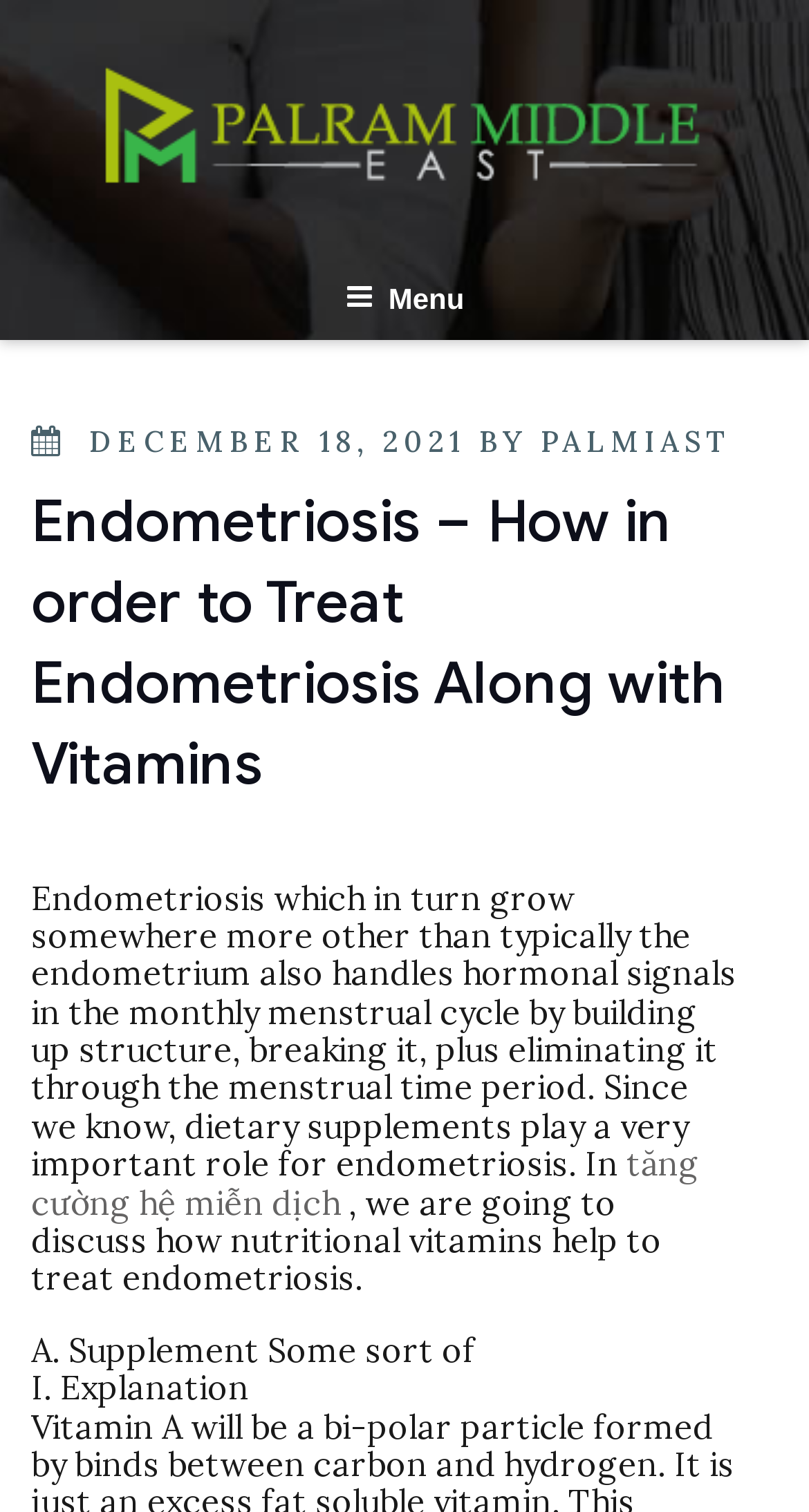Summarize the webpage in an elaborate manner.

The webpage is about endometriosis and its treatment using vitamins. At the top-left corner, there is a "Skip to content" link. Next to it, on the top-center, is the website's logo, "Palram Middle East", accompanied by an image. 

Below the logo, there is a top menu navigation bar that spans across the top of the page. Within the menu, there is a "Menu" button on the right side. 

The main content of the webpage is divided into sections. The first section has a heading that reads "Endometriosis – How in order to Treat Endometriosis Along with Vitamins". Below the heading, there is a paragraph of text that explains what endometriosis is and how dietary supplements play a crucial role in treating it. 

The text is followed by a link to "tăng cường hệ miễn dịch" and then another paragraph that discusses how vitamins can help treat endometriosis. The webpage then breaks down into subheadings, with the first one being "A. Supplement Some sort of" and the second one being "I. Explanation".